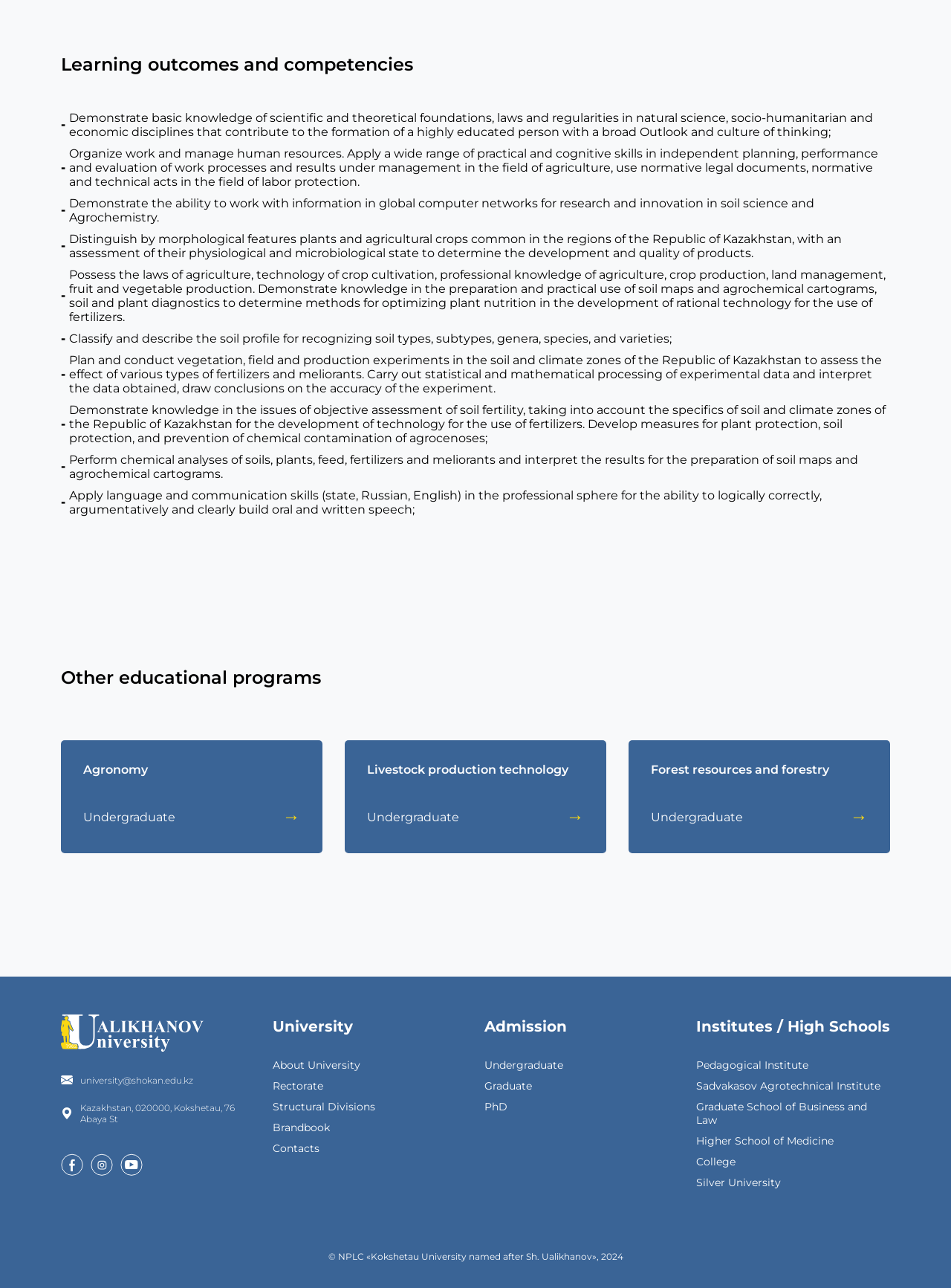From the webpage screenshot, identify the region described by Adatkezelési szabályzat. Provide the bounding box coordinates as (top-left x, top-left y, bottom-right x, bottom-right y), with each value being a floating point number between 0 and 1.

None